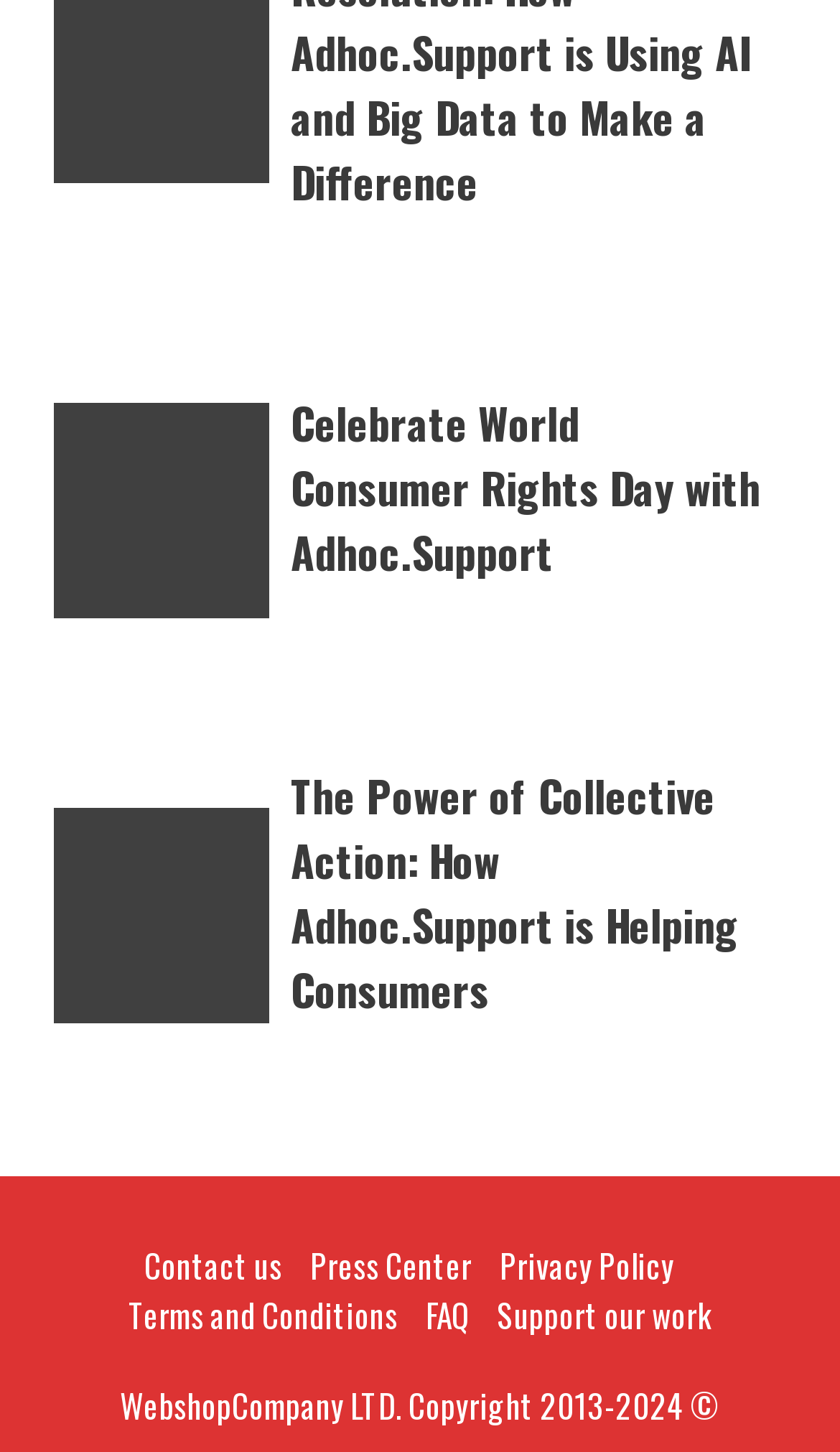Using the elements shown in the image, answer the question comprehensively: How many links are there in the footer section?

The footer section is located at the bottom of the webpage and contains links to 'Contact us', 'Press Center', 'Privacy Policy', 'Terms and Conditions', 'FAQ', and 'Support our work'. By counting these links, we can determine that there are 6 links in the footer section.